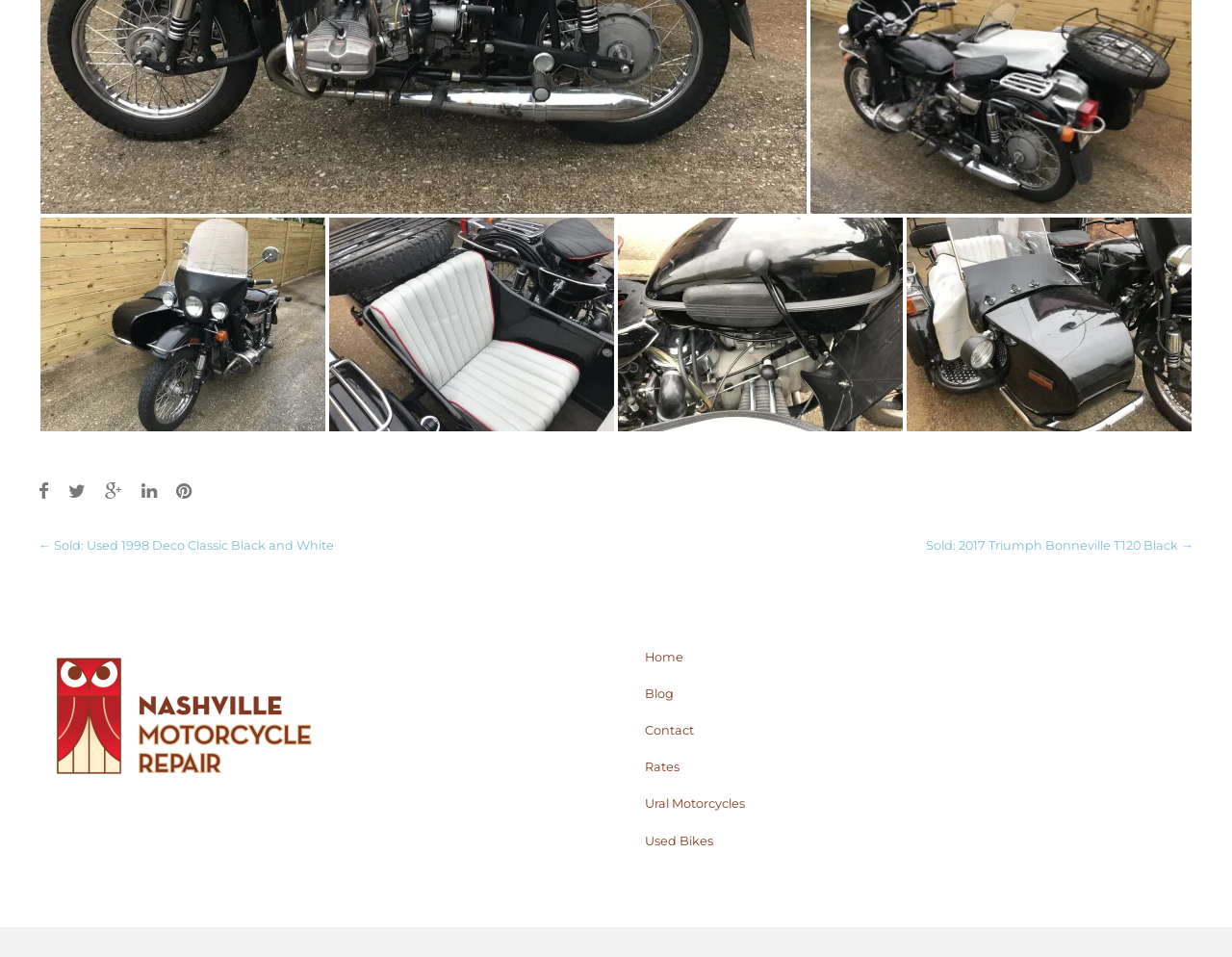Identify the bounding box coordinates for the region to click in order to carry out this instruction: "View the Christmas page". Provide the coordinates using four float numbers between 0 and 1, formatted as [left, top, right, bottom].

None